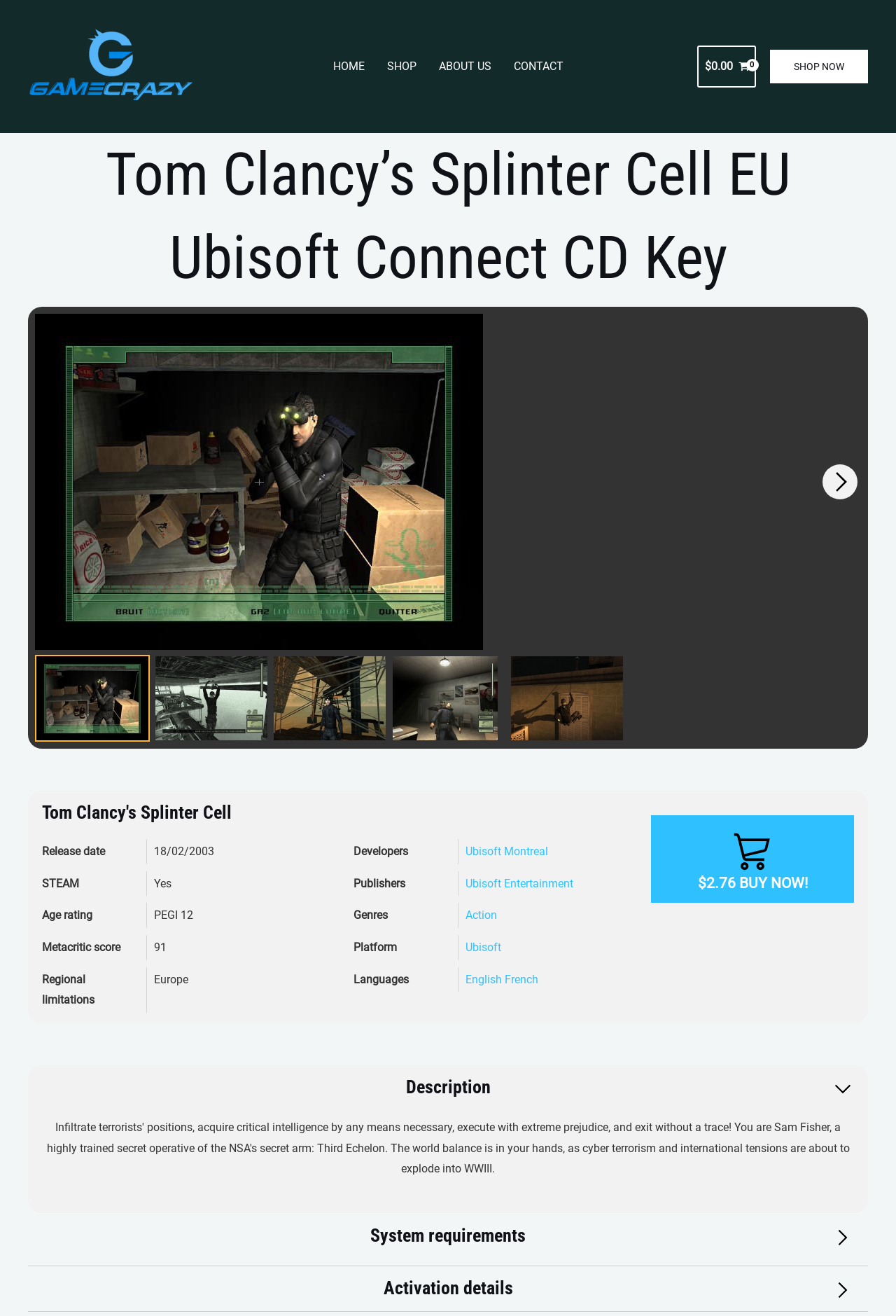Generate a detailed explanation of the webpage's features and information.

The webpage is about Tom Clancy's Splinter Cell EU Ubisoft Connect CD Key, which is a video game. At the top, there is a navigation menu with links to "HOME", "SHOP", "ABOUT US", and "CONTACT". Next to the navigation menu, there is a link to view the shopping cart, which is currently empty, with a total of $0.00.

Below the navigation menu, there is a prominent "SHOP NOW" button. Underneath, there is a heading that displays the title of the game, "Tom Clancy's Splinter Cell EU Ubisoft Connect CD Key". 

On the left side of the page, there is a section with five images, each representing a different aspect of the game. Below these images, there are several description lists that provide information about the game, including its release date, age rating, Metacritic score, regional limitations, developers, publishers, genres, platform, and languages.

On the right side of the page, there is a section with a heading "Tom Clancy's Splinter Cell" and a brief description of the game. Below this section, there are more description lists that provide additional information about the game.

At the bottom of the page, there is a "Next slide" button, which suggests that there may be more content or images to view.